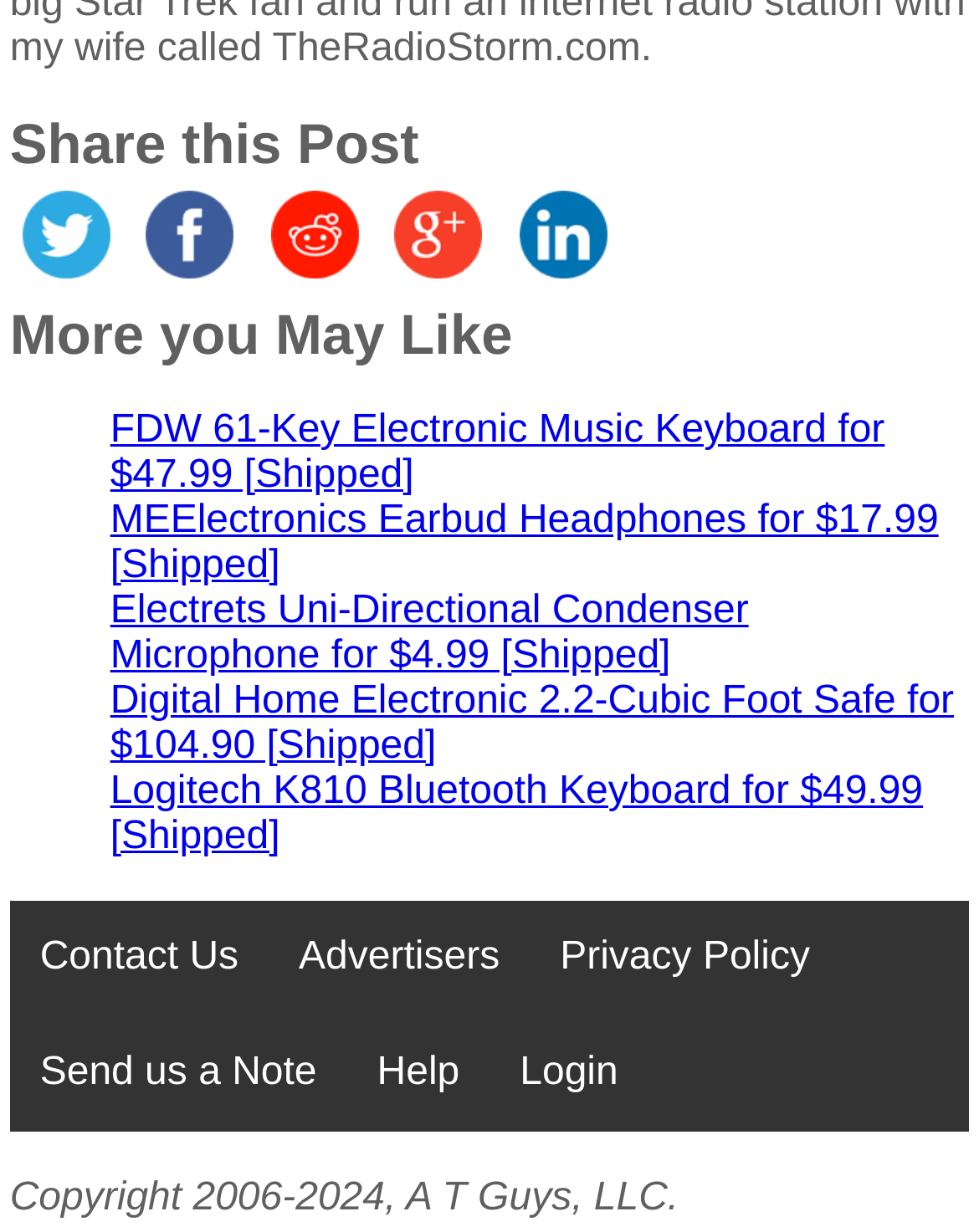Find the bounding box coordinates for the element described here: "Contact Us".

[0.01, 0.731, 0.274, 0.825]